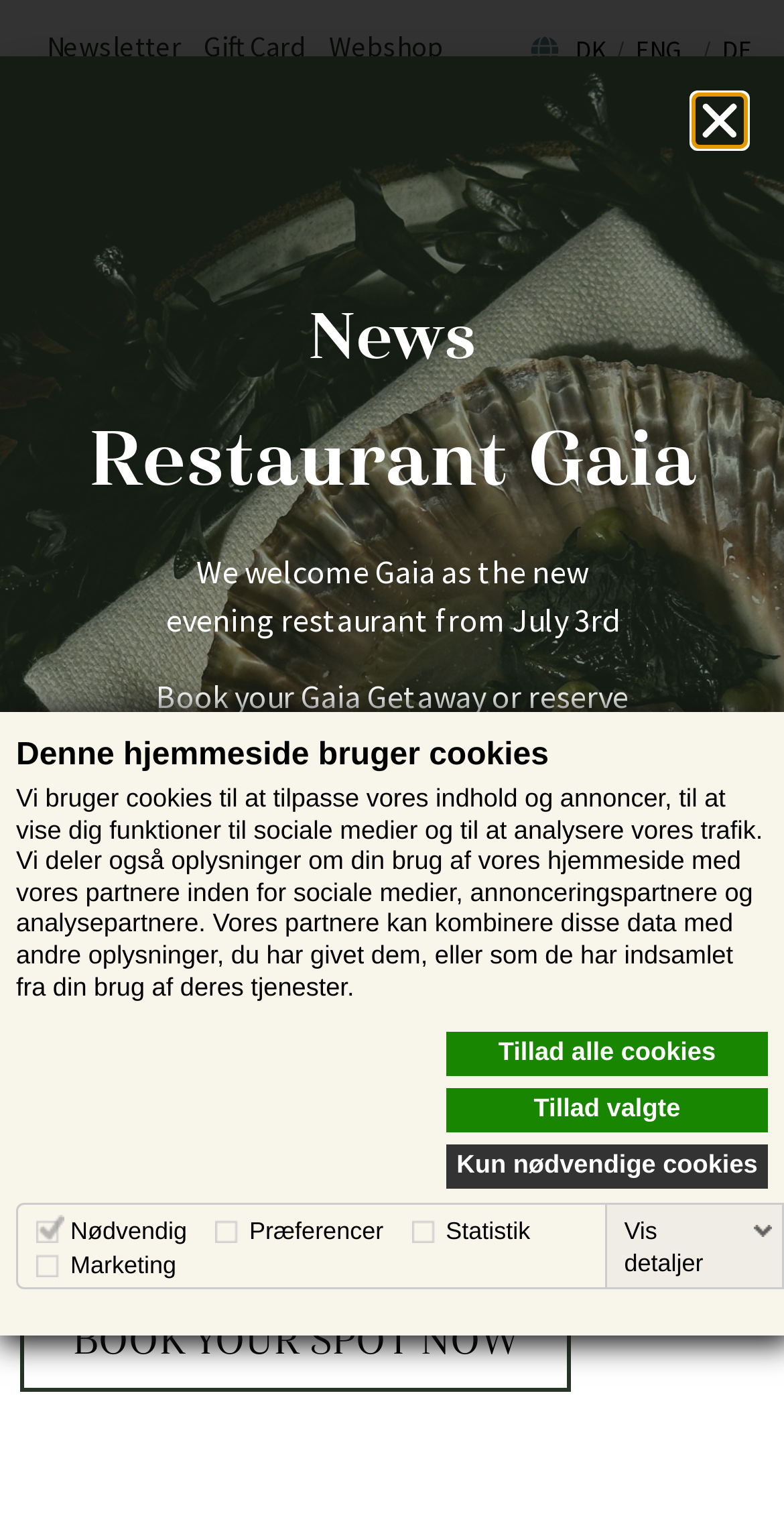Identify the bounding box coordinates of the region that should be clicked to execute the following instruction: "Toggle the menu".

[0.89, 0.099, 0.974, 0.142]